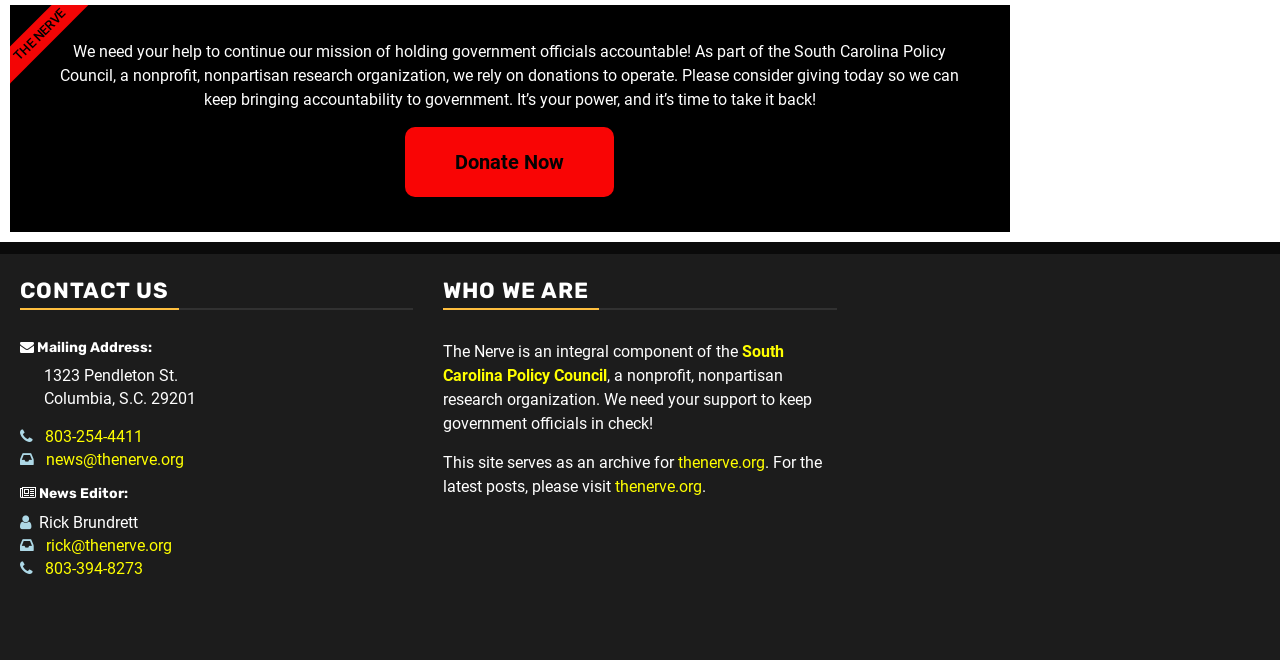Based on what you see in the screenshot, provide a thorough answer to this question: What is the purpose of the organization?

The purpose of the organization is mentioned in the StaticText element with ID 506, which states 'We need your help to continue our mission of holding government officials accountable!'. This sentence indicates that the organization's mission is to hold government officials accountable.